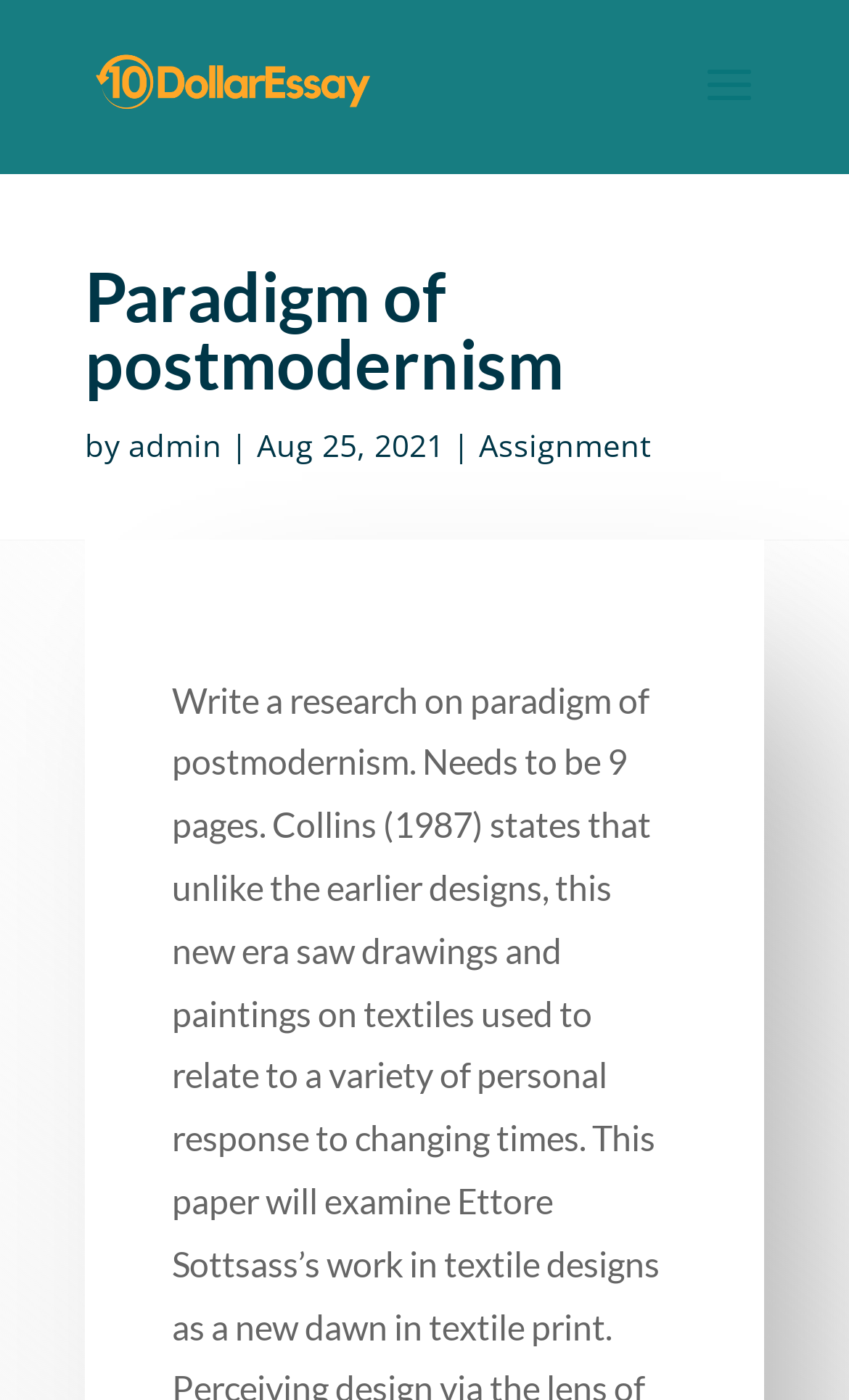Please determine the bounding box of the UI element that matches this description: admin. The coordinates should be given as (top-left x, top-left y, bottom-right x, bottom-right y), with all values between 0 and 1.

[0.151, 0.303, 0.262, 0.333]